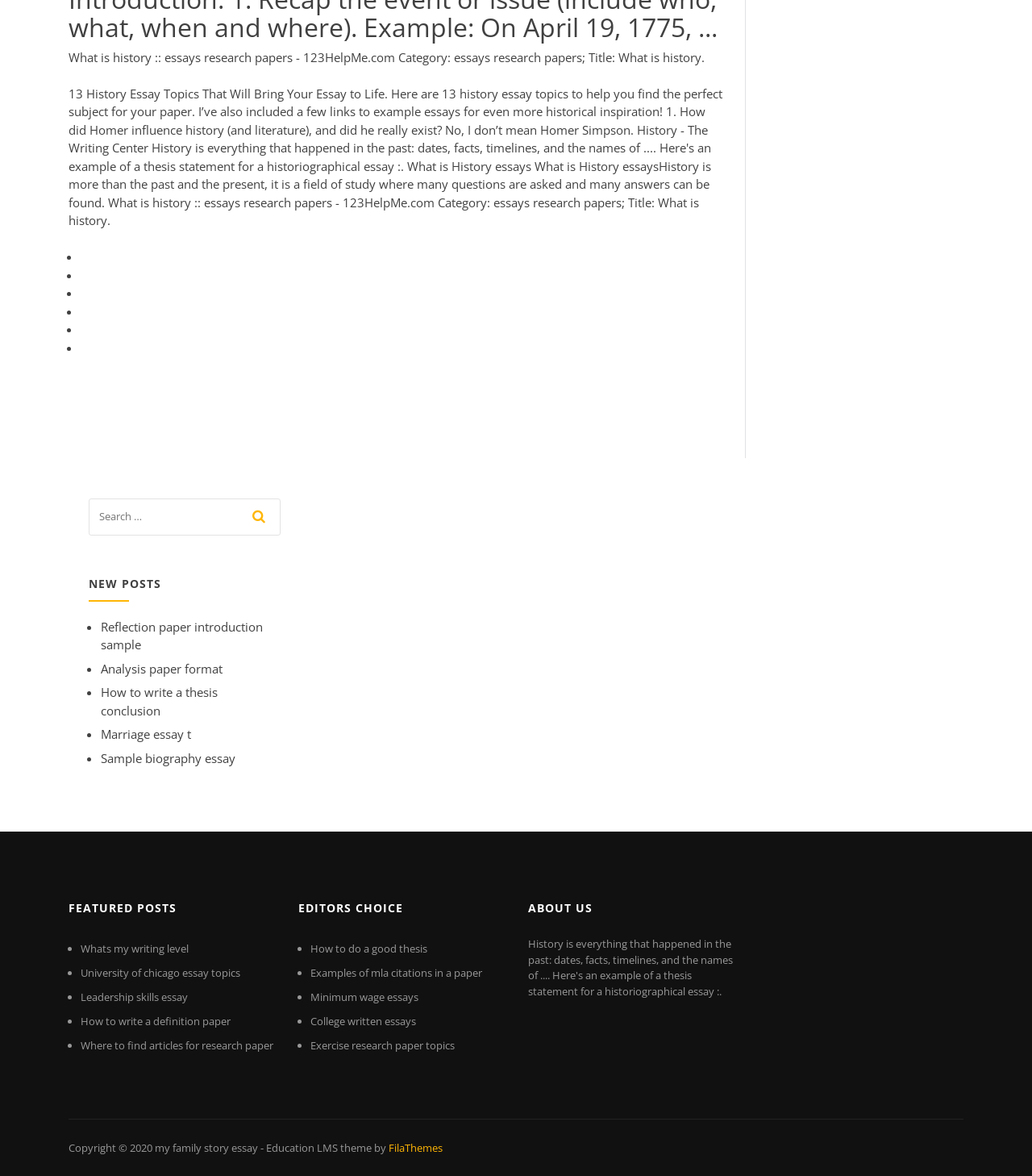Please provide a comprehensive response to the question below by analyzing the image: 
What is the category of the essay 'What is history'?

The category of the essay 'What is history' can be determined by looking at the StaticText element with ID 214, which contains the text 'What is history :: essays research papers - 123HelpMe.com Category: essays research papers; Title: What is history.'. The category is mentioned as 'essays research papers'.